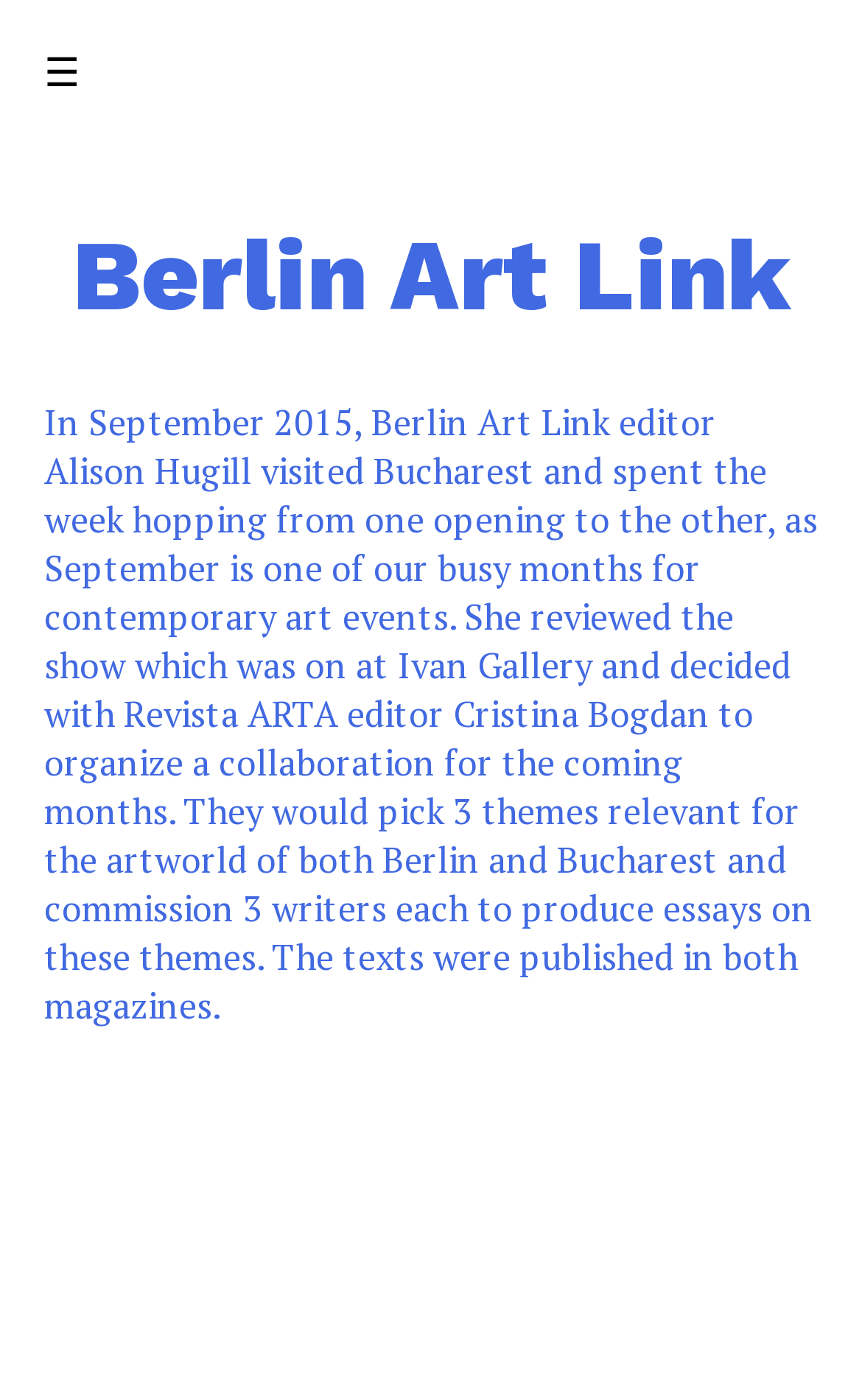Find the bounding box coordinates for the HTML element described as: "☰". The coordinates should consist of four float values between 0 and 1, i.e., [left, top, right, bottom].

[0.051, 0.032, 0.092, 0.069]